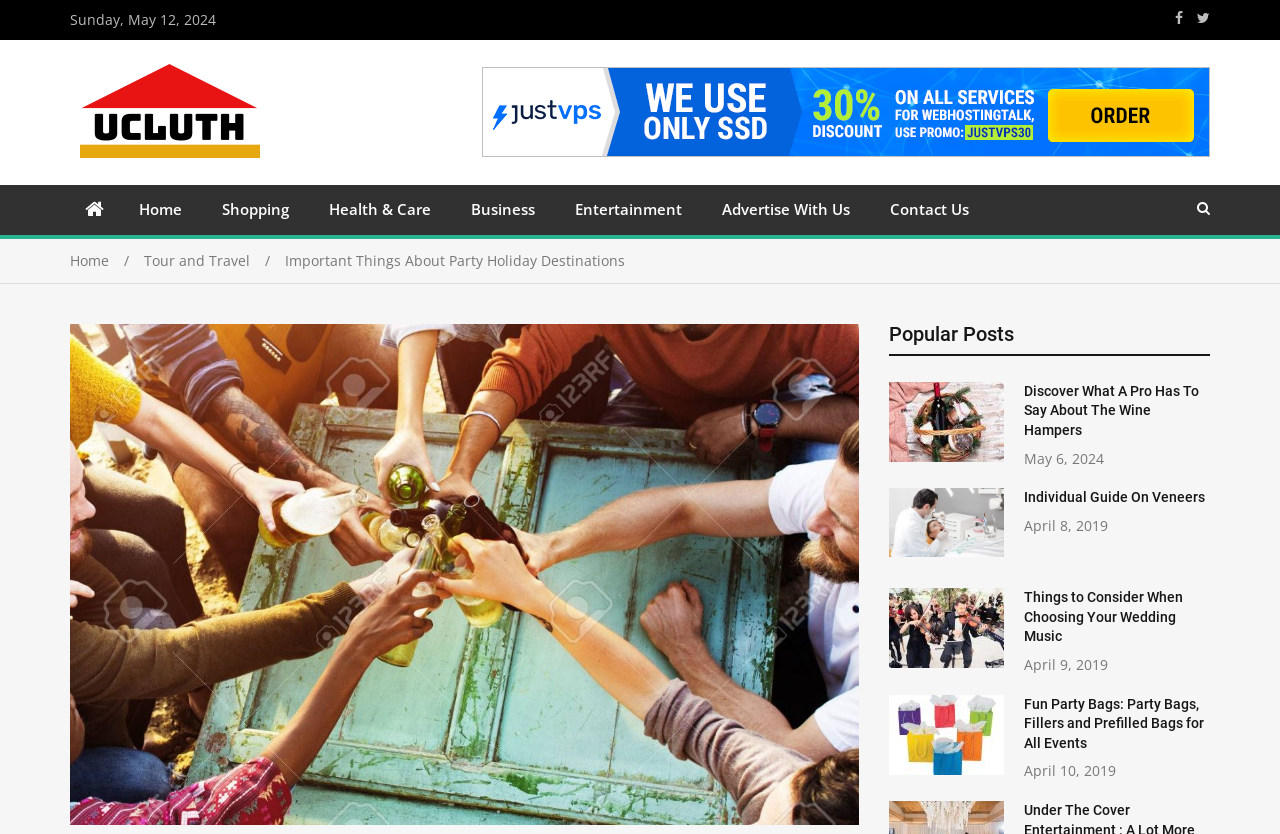Give an in-depth explanation of the webpage layout and content.

This webpage appears to be a blog or news website, with a focus on party holiday destinations. At the top left, there is a date displayed, "Sunday, May 12, 2024". Below this, there is a logo or image of "ucluth" with a link to the website's homepage. To the right of the logo, there are several links to social media platforms, including Facebook and Twitter.

Below the logo and social media links, there is a navigation menu with links to various categories, including "Home", "Shopping", "Health & Care", "Business", "Entertainment", and "Contact Us". 

On the left side of the page, there is a breadcrumbs navigation section, showing the current page's location within the website's hierarchy. The current page is "Important Things About Party Holiday Destinations", which is a subcategory of "Tour and Travel".

The main content of the page is divided into two sections. On the right side, there is a section titled "Popular Posts", which lists several articles with headings, links, and dates. The articles include "Discover What A Pro Has To Say About The Wine Hampers", "Individual Guide On Veneers", "Things to Consider When Choosing Your Wedding Music", and "Fun Party Bags: Party Bags, Fillers and Prefilled Bags for All Events". Each article has a heading, a link to the full article, and a date.

Overall, the webpage has a clean and organized layout, with a focus on providing easy navigation and access to various articles and categories.